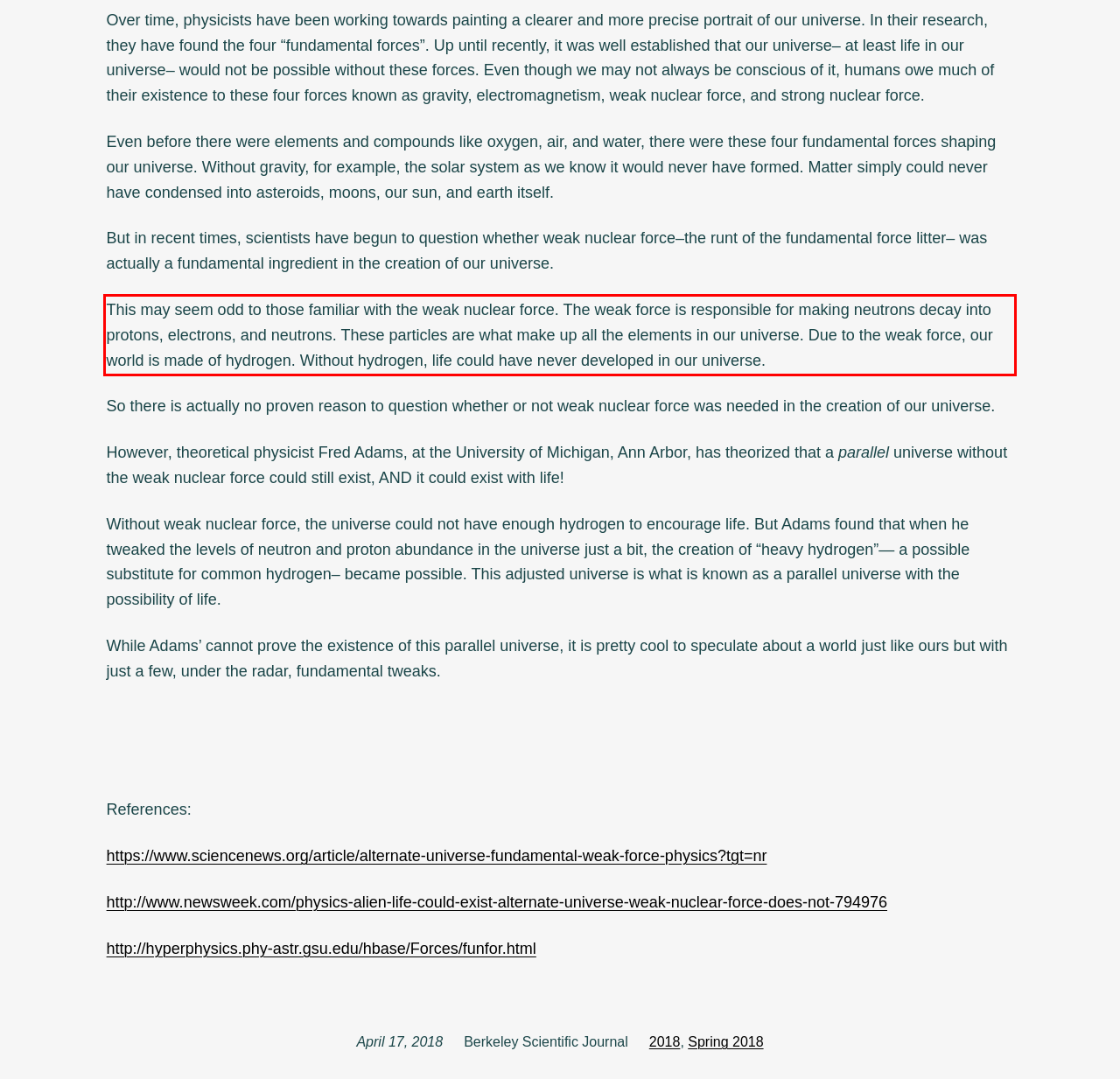You are provided with a screenshot of a webpage that includes a UI element enclosed in a red rectangle. Extract the text content inside this red rectangle.

This may seem odd to those familiar with the weak nuclear force. The weak force is responsible for making neutrons decay into protons, electrons, and neutrons. These particles are what make up all the elements in our universe. Due to the weak force, our world is made of hydrogen. Without hydrogen, life could have never developed in our universe.